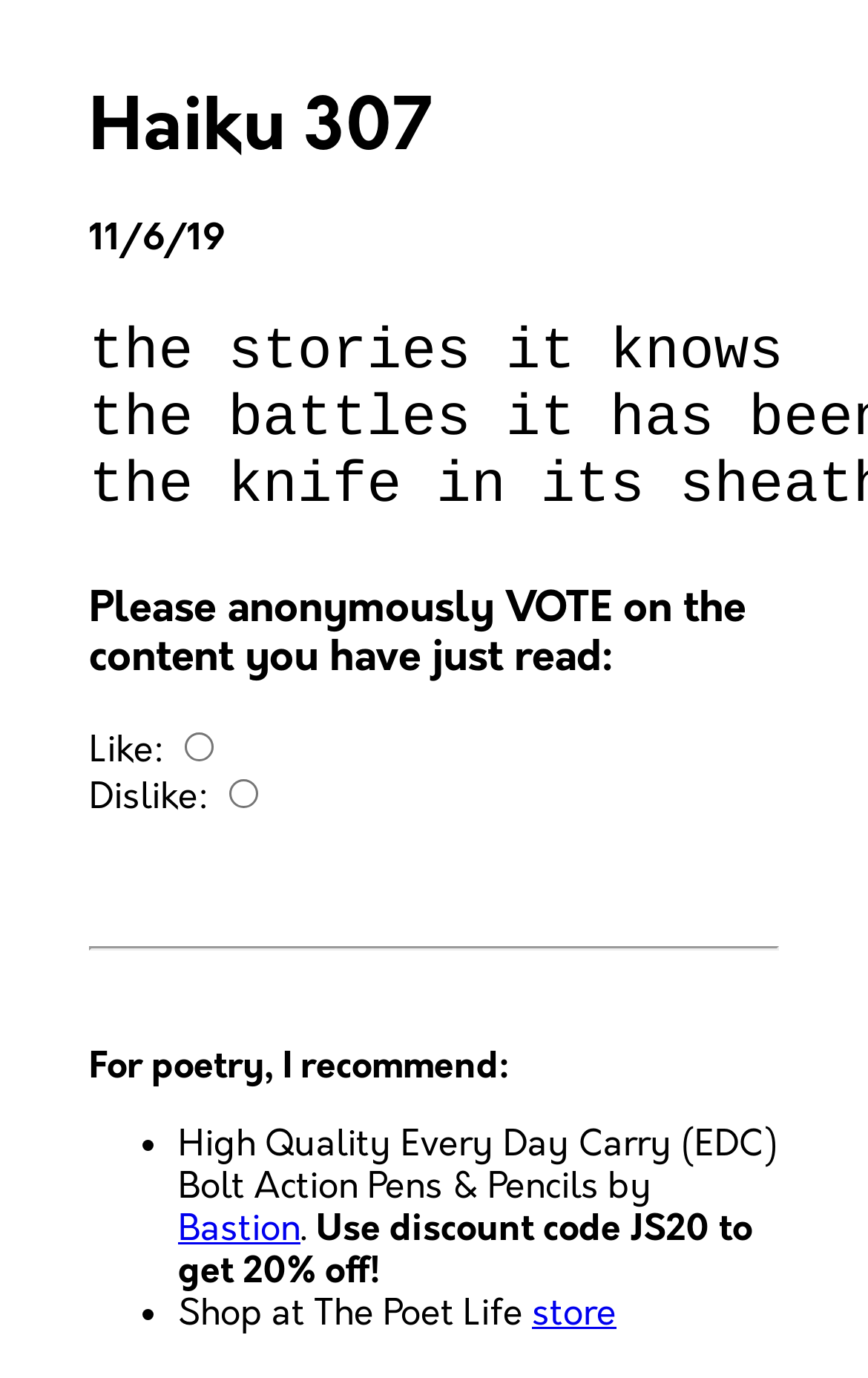Explain the contents of the webpage comprehensively.

This webpage appears to be a blog post or article page, titled "Haiku 307". At the top, there is a heading with the title "Haiku 307", followed by a date "11/6/19". Below the title, there is a section asking readers to vote on the content, with two radio buttons labeled "Like" and "Dislike".

Underneath the voting section, there is a horizontal separator line. Following the separator, there is a section recommending poetry resources. The section starts with a heading "For poetry, I recommend:", and then lists two recommendations in bullet points. The first recommendation is for "High Quality Every Day Carry (EDC) Bolt Action Pens & Pencils by Bastion", with a link to the product. The second recommendation is to "Shop at The Poet Life", with a link to the store. There is also a discount code "JS20" mentioned, which can be used to get 20% off.

Overall, the webpage has a simple layout, with a focus on the article title, voting section, and poetry recommendations.